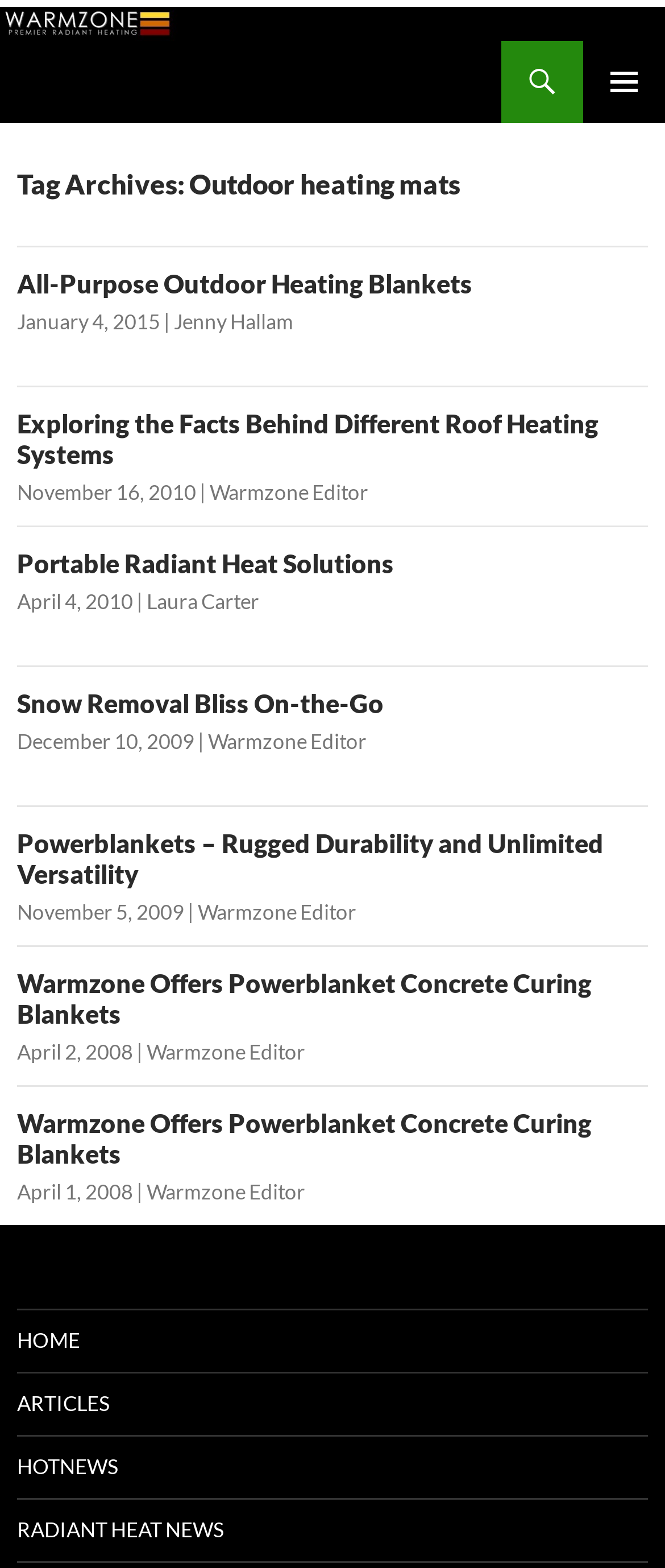Refer to the image and provide an in-depth answer to the question:
What is the main topic of the article 'Powerblankets – Rugged Durability and Unlimited Versatility'?

The main topic of the article 'Powerblankets – Rugged Durability and Unlimited Versatility' can be determined by looking at the heading of the article, which clearly indicates that it is about Powerblankets.